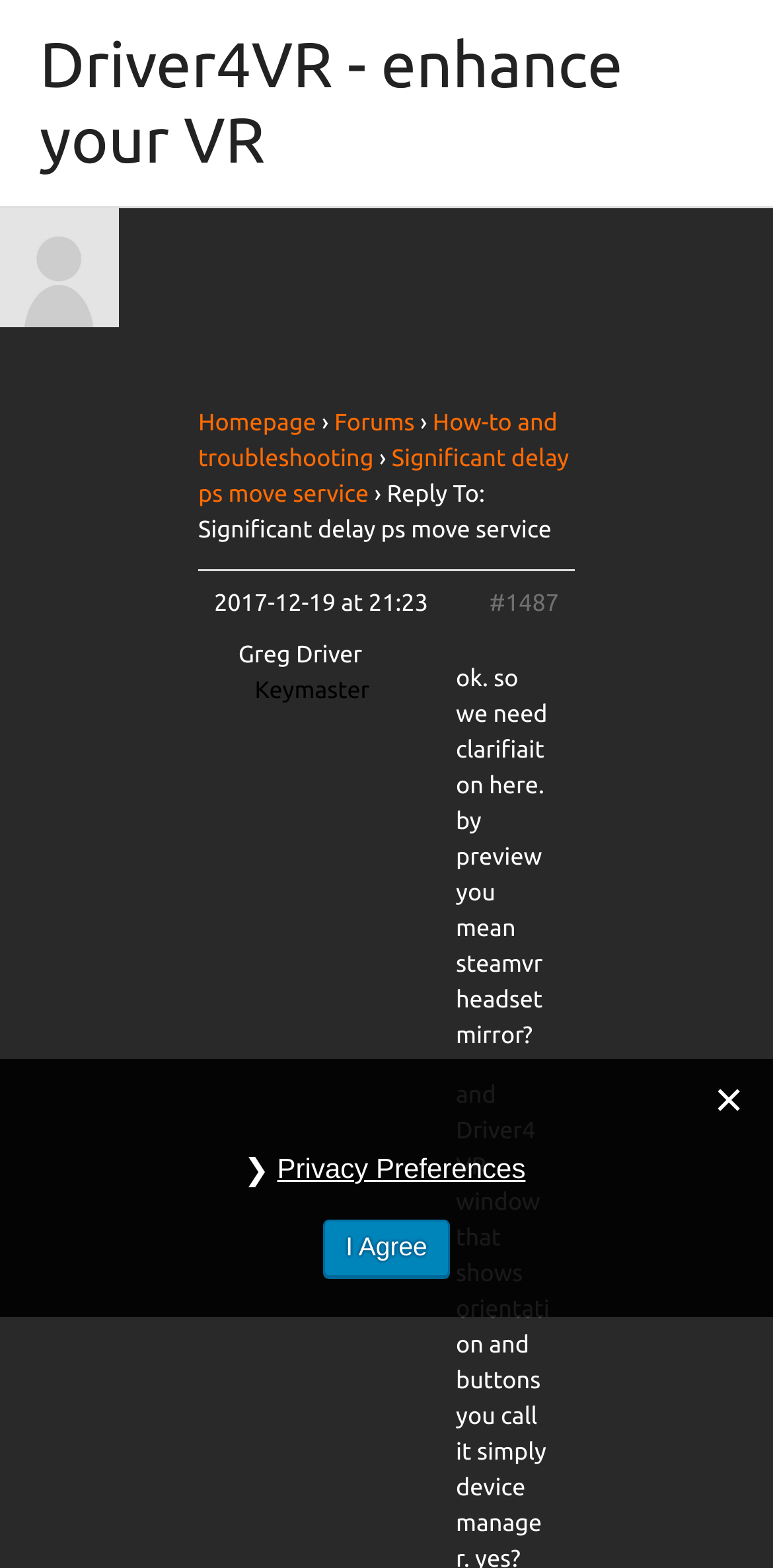Please give a succinct answer using a single word or phrase:
What is the name of the website?

Driver4VR